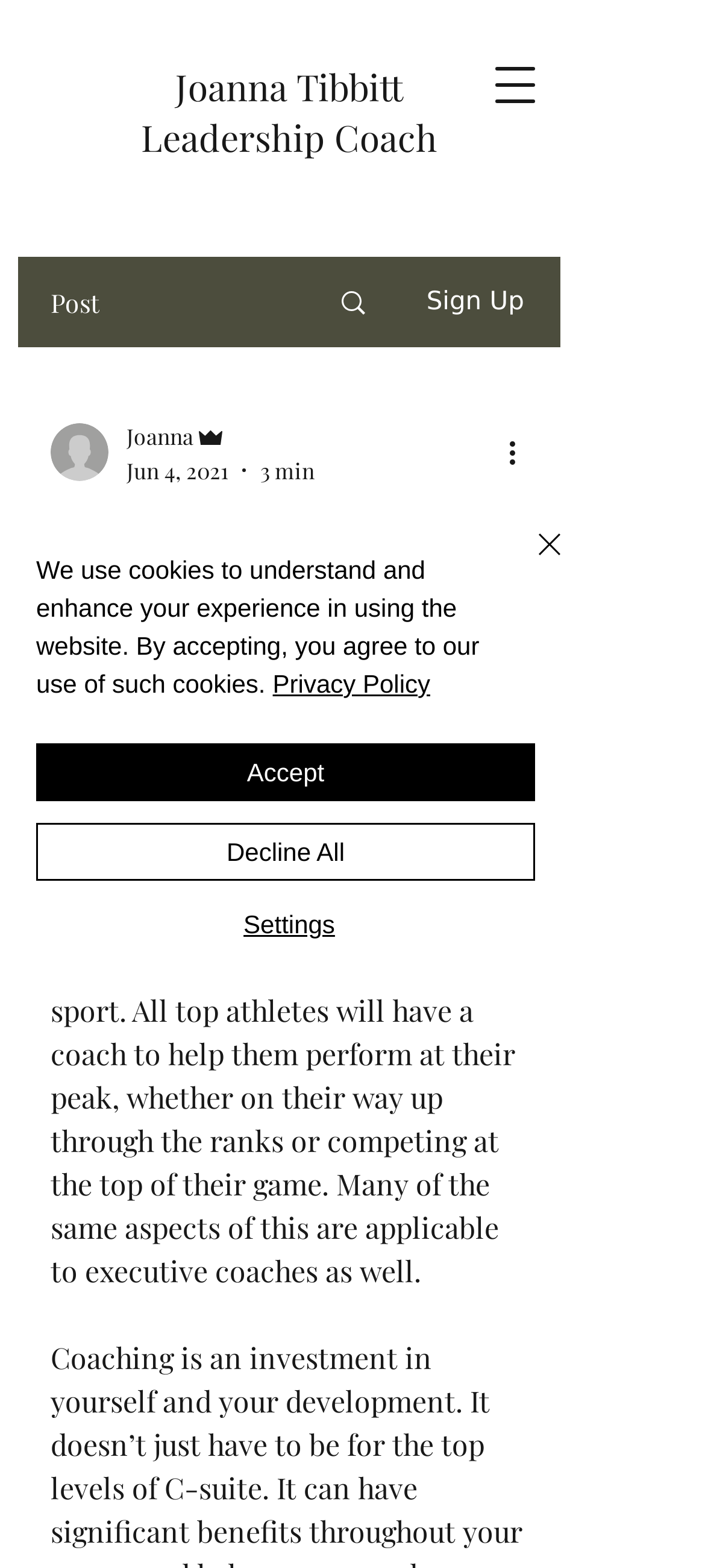What is the topic of the latest article?
Based on the screenshot, answer the question with a single word or phrase.

How a coach can help you be at the top of your game